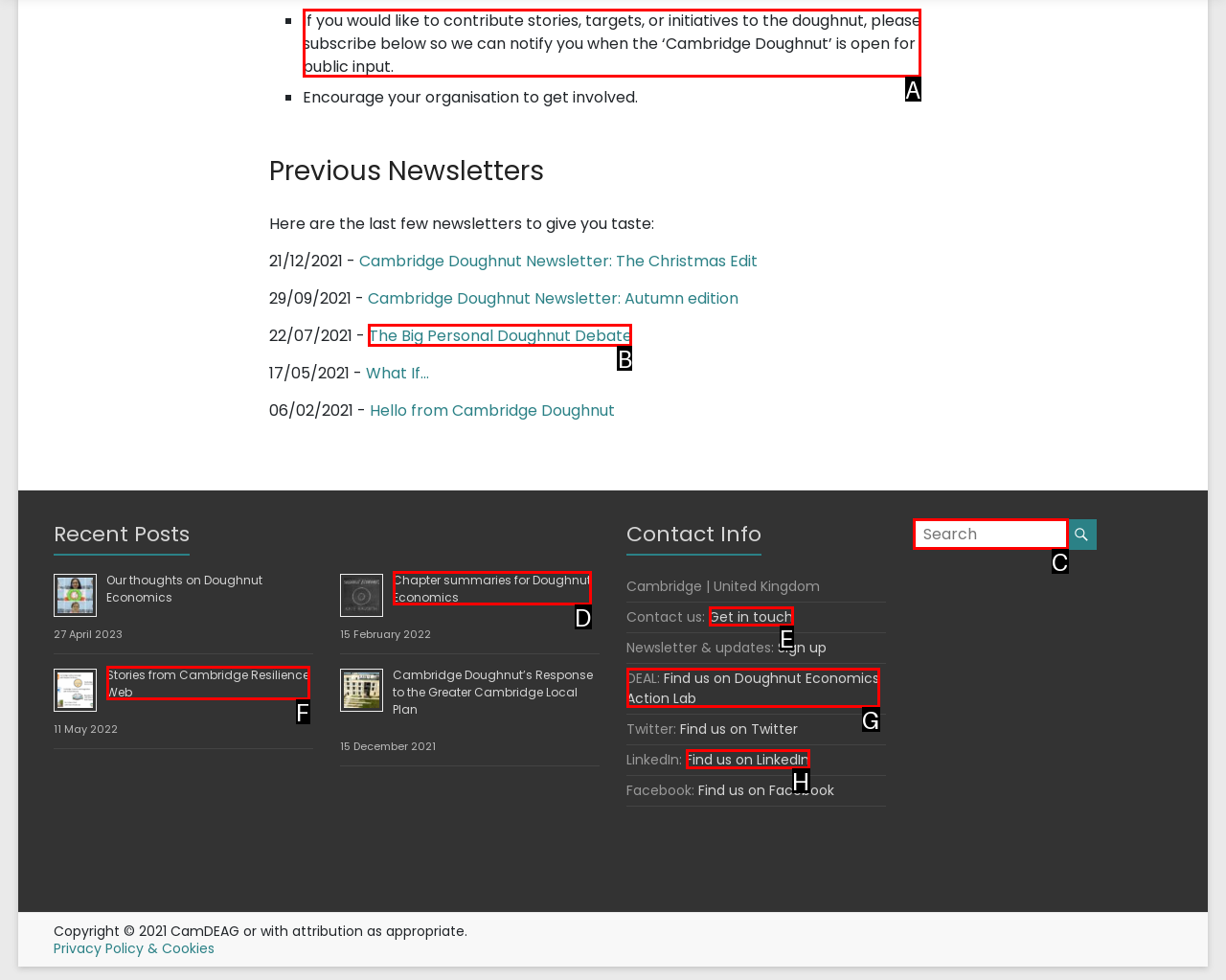Pick the HTML element that should be clicked to execute the task: Subscribe to get notified when the Cambridge Doughnut is open for public input
Respond with the letter corresponding to the correct choice.

A